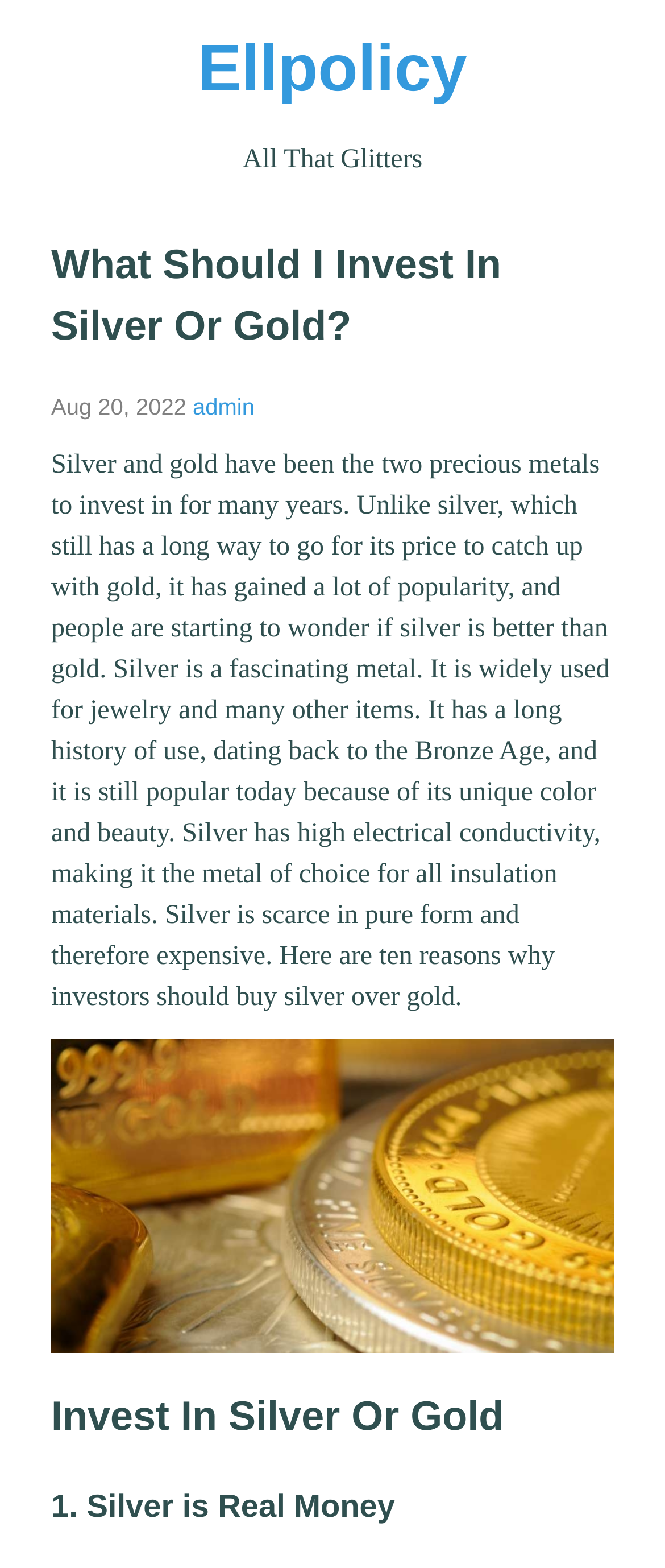Respond to the following query with just one word or a short phrase: 
What is the date of publication of this article?

Aug 20, 2022